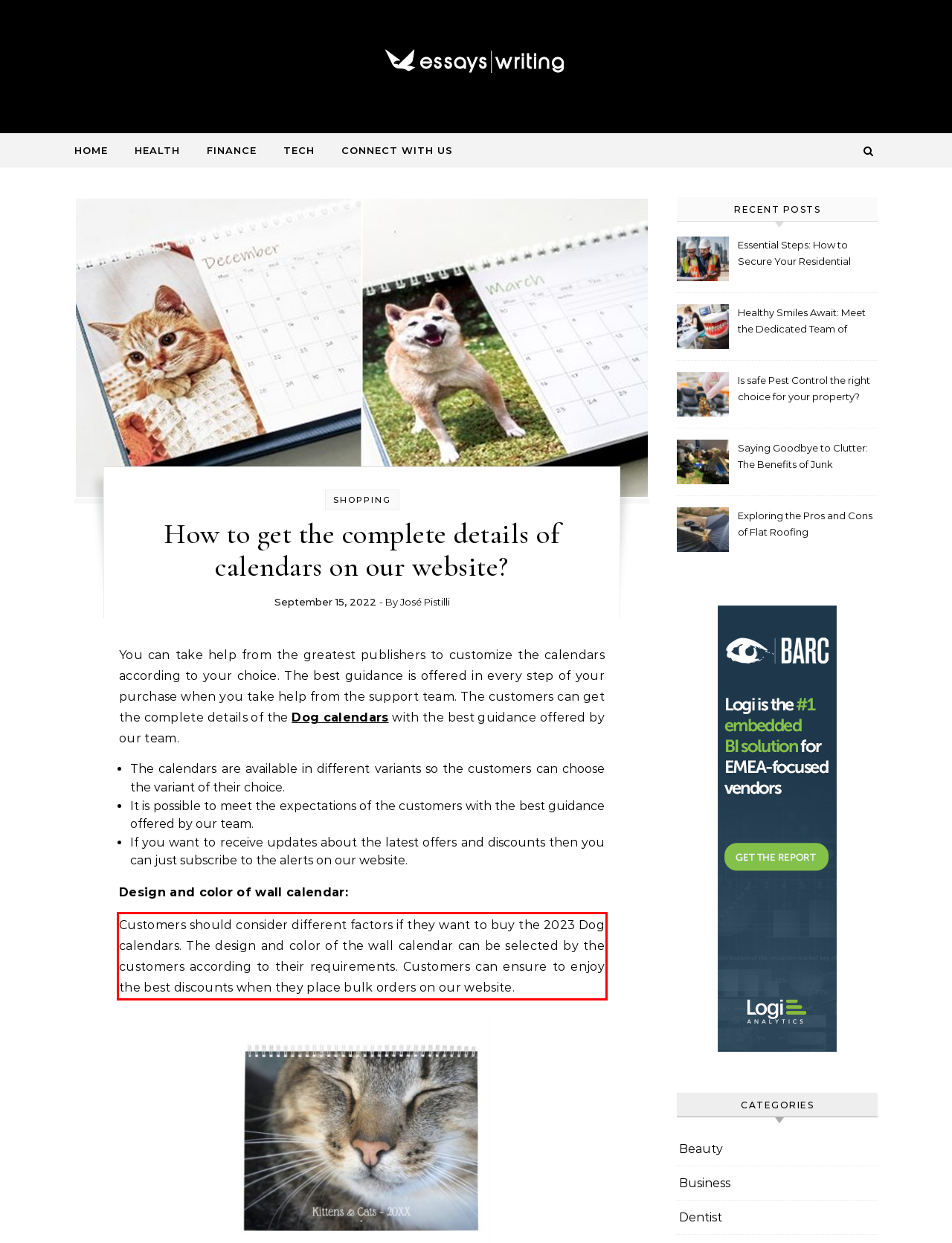Identify the text inside the red bounding box on the provided webpage screenshot by performing OCR.

Customers should consider different factors if they want to buy the 2023 Dog calendars. The design and color of the wall calendar can be selected by the customers according to their requirements. Customers can ensure to enjoy the best discounts when they place bulk orders on our website.